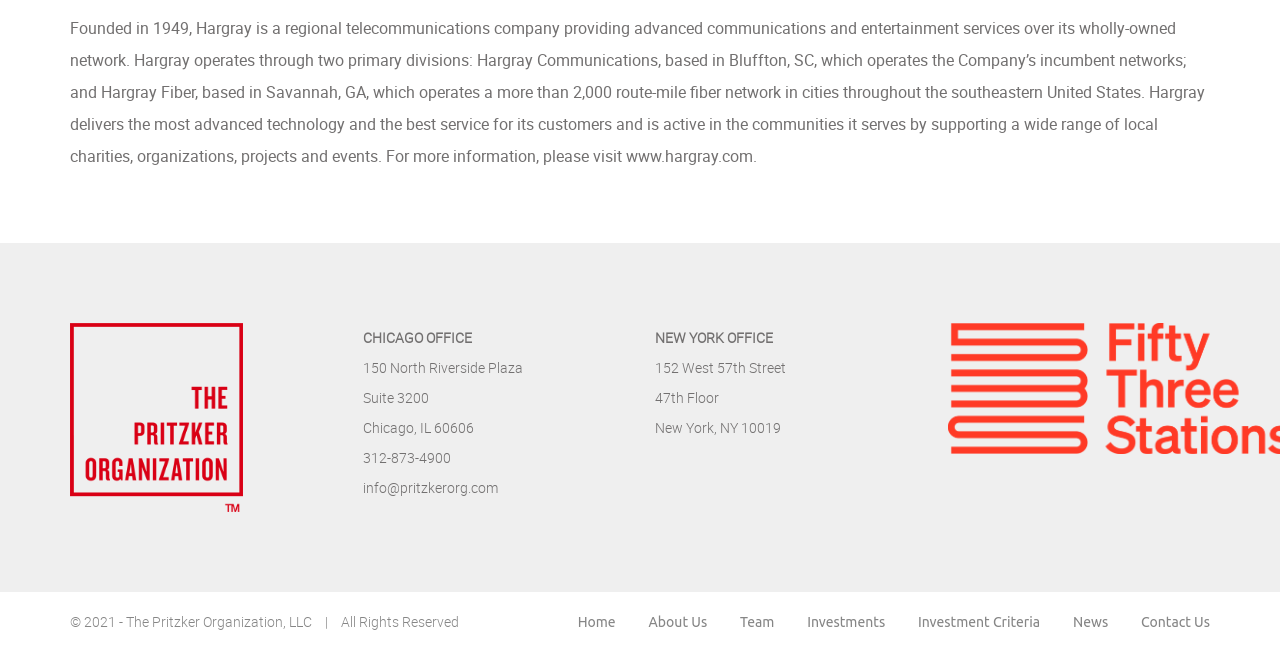Pinpoint the bounding box coordinates of the area that should be clicked to complete the following instruction: "Contact Us". The coordinates must be given as four float numbers between 0 and 1, i.e., [left, top, right, bottom].

[0.891, 0.938, 0.945, 0.969]